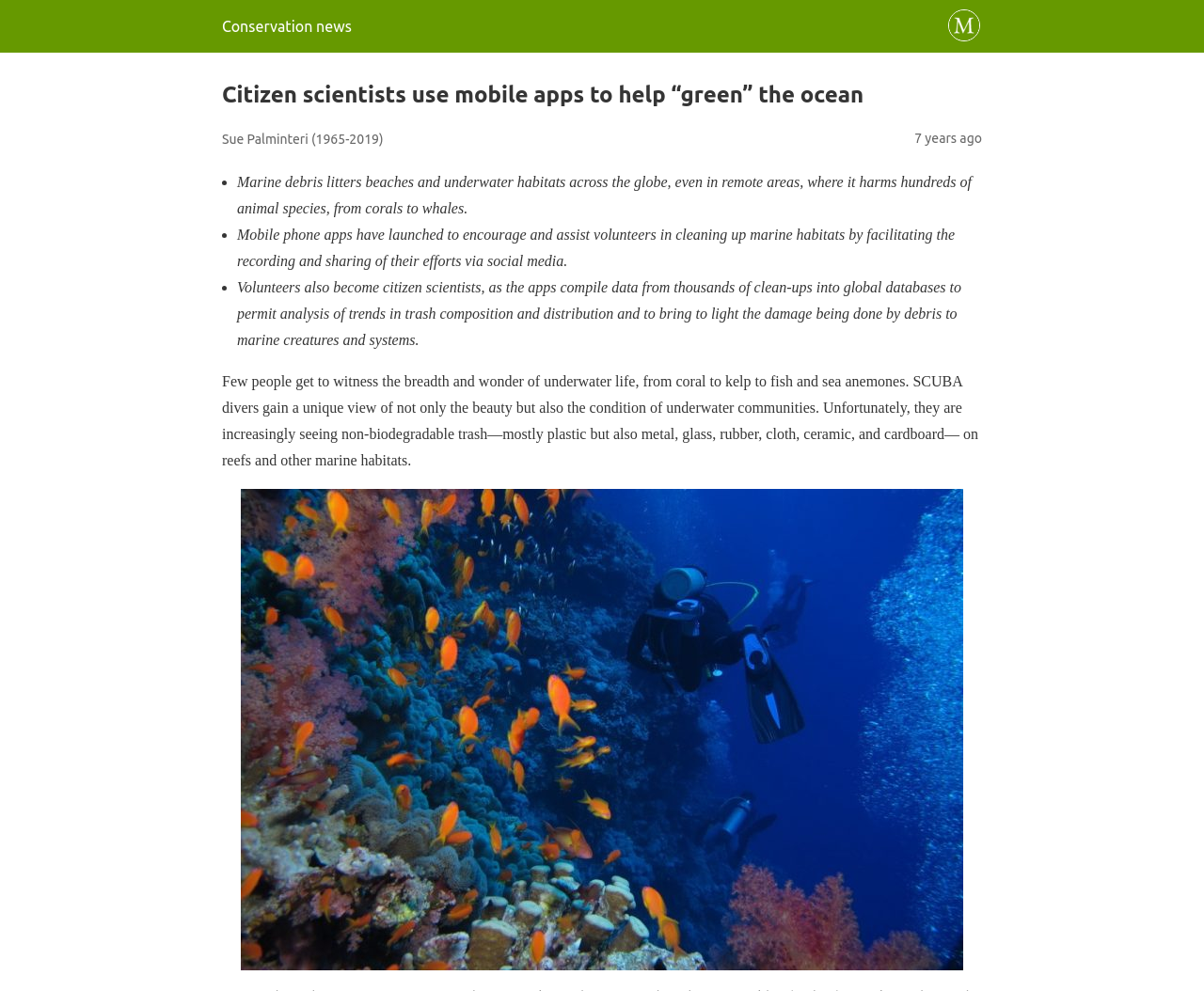What is the main topic of this webpage? Please answer the question using a single word or phrase based on the image.

Marine debris